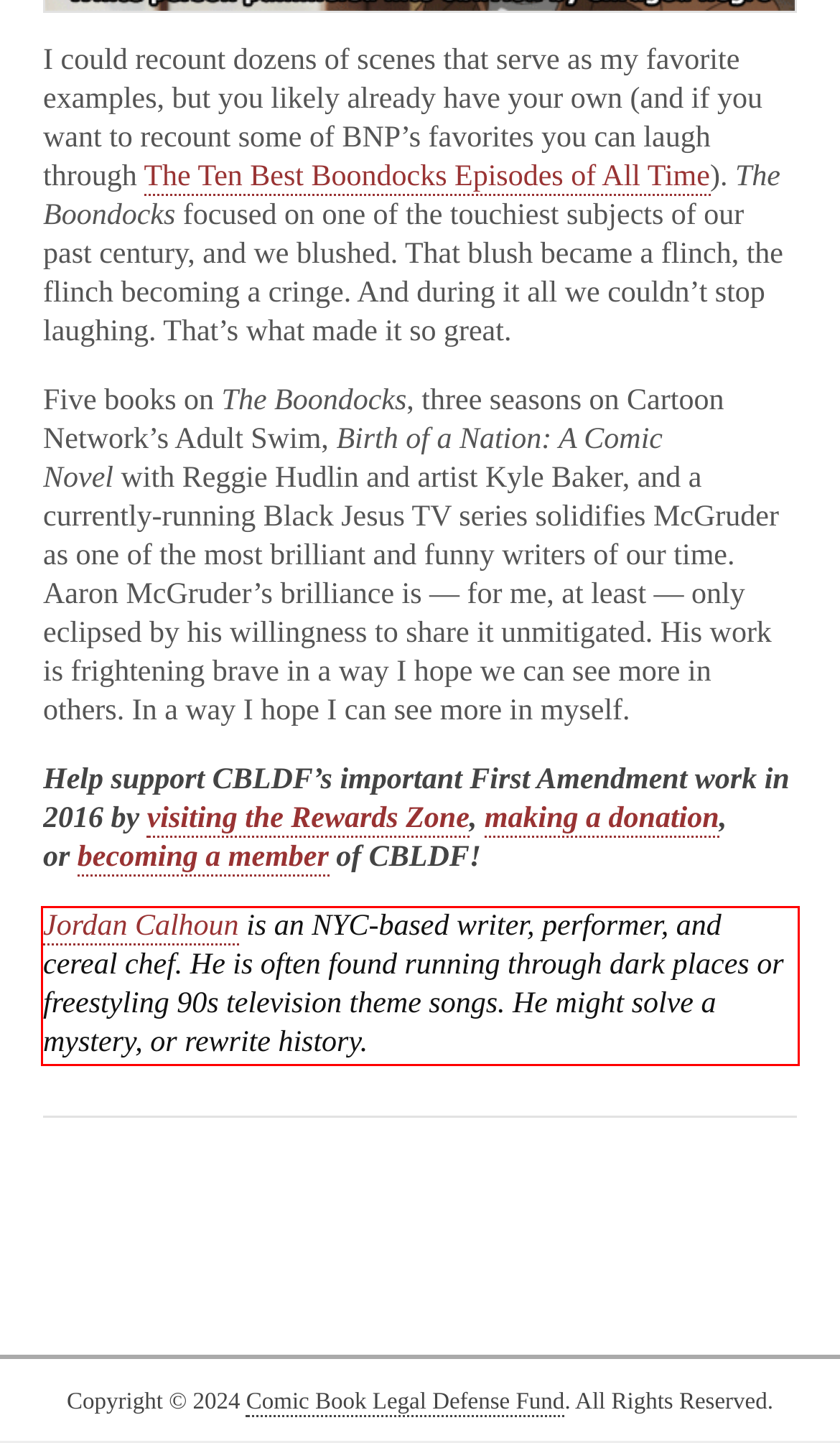By examining the provided screenshot of a webpage, recognize the text within the red bounding box and generate its text content.

Jordan Calhoun is an NYC-based writer, performer, and cereal chef. He is often found running through dark places or freestyling 90s television theme songs. He might solve a mystery, or rewrite history.